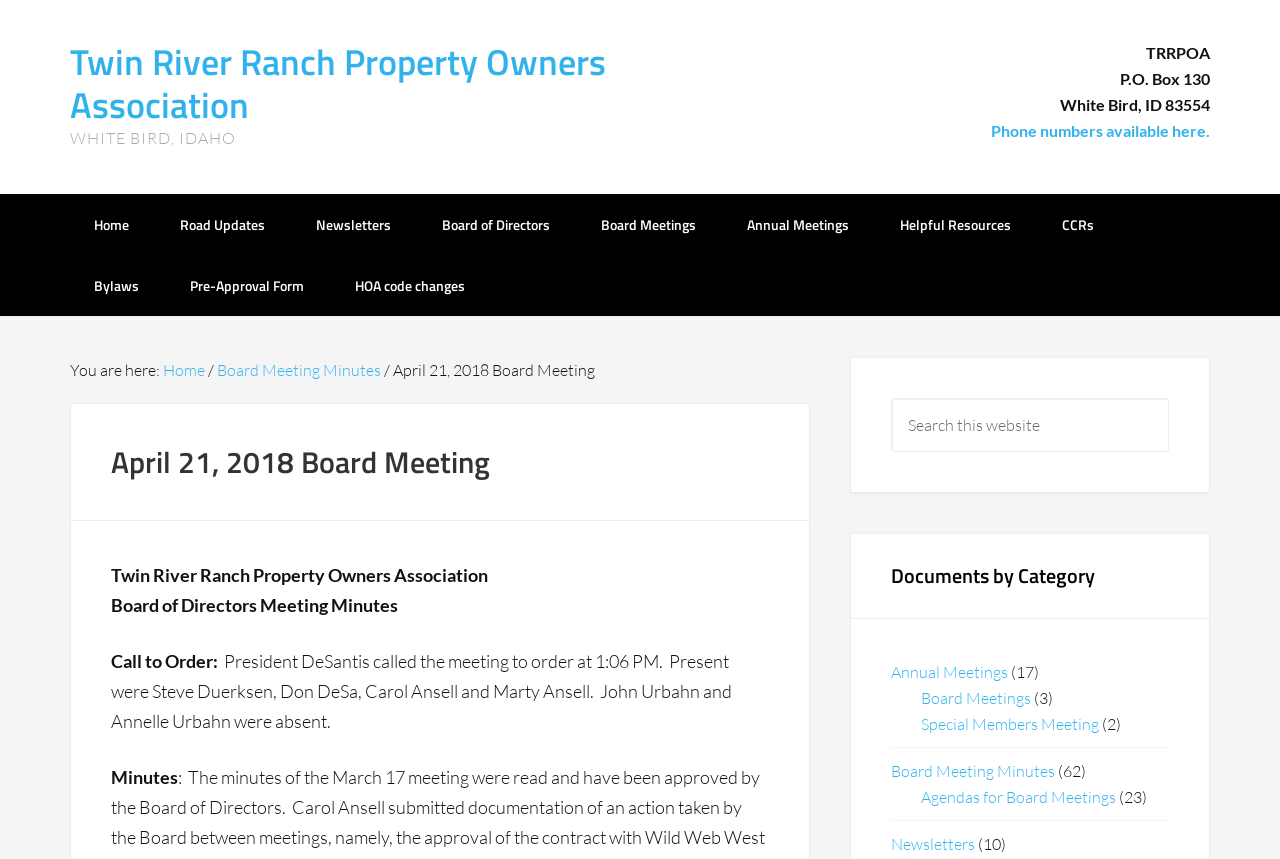Determine the primary headline of the webpage.

April 21, 2018 Board Meeting